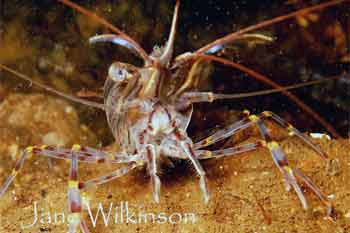Provide a comprehensive description of the image.

The image captures a close-up view of a Dublin Bay prawn, showcasing its distinctive features in remarkable detail. The prawn is positioned prominently in the center, highlighting its elongated body, long antennae, and intricate appendages. Its semi-transparent carapace reveals subtle patterns and coloration, reflecting the sandy environment it inhabits. The background is softly blurred, emphasizing the prawn and creating a serene underwater atmosphere. The photo is credited to Jane Wilkinson, suggesting a professional capture that underscores the beauty and complexity of marine life. This particular species is known for its ecological importance in underwater ecosystems.